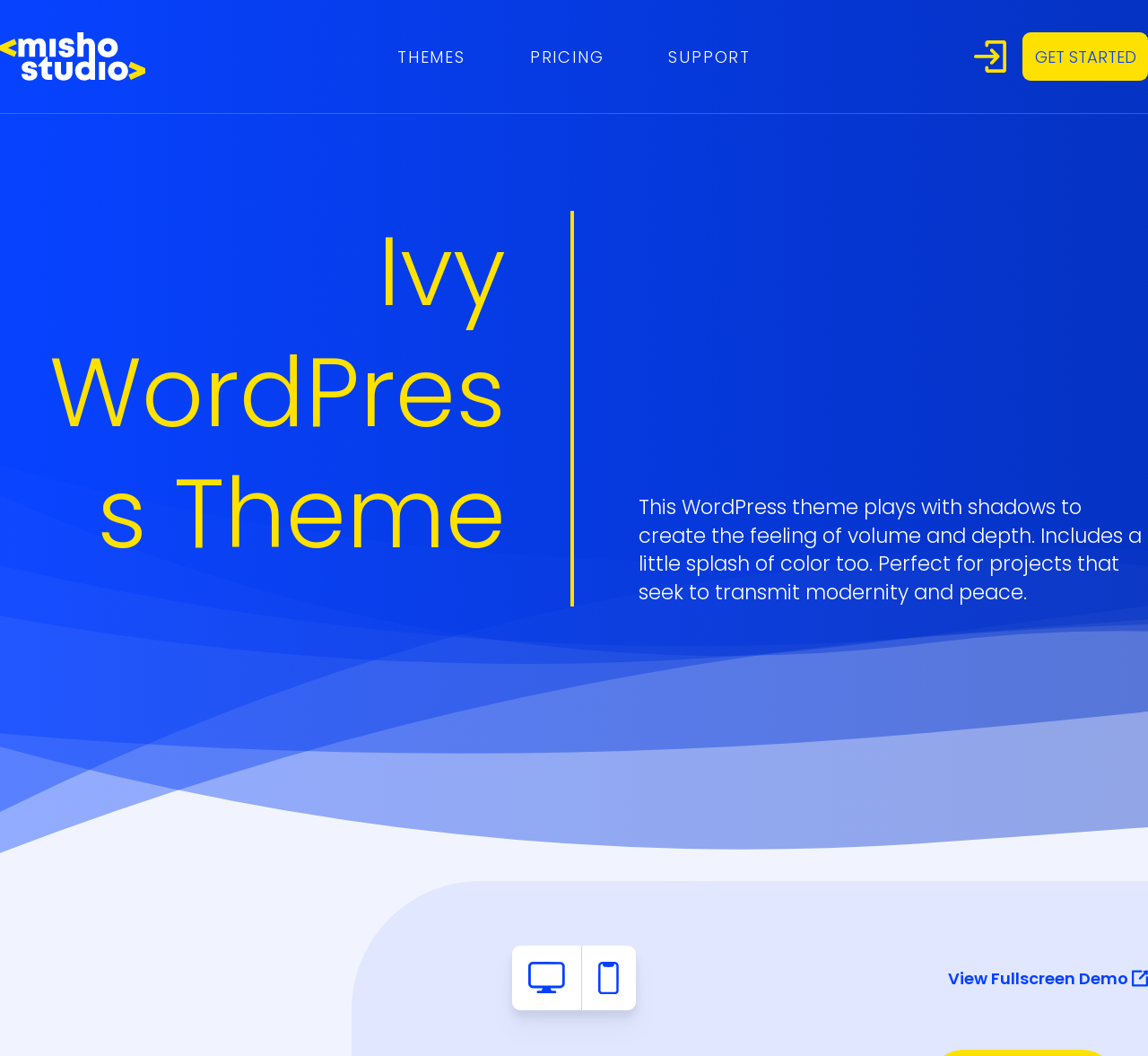Given the element description Get Started, specify the bounding box coordinates of the corresponding UI element in the format (top-left x, top-left y, bottom-right x, bottom-right y). All values must be between 0 and 1.

[0.891, 0.031, 1.0, 0.076]